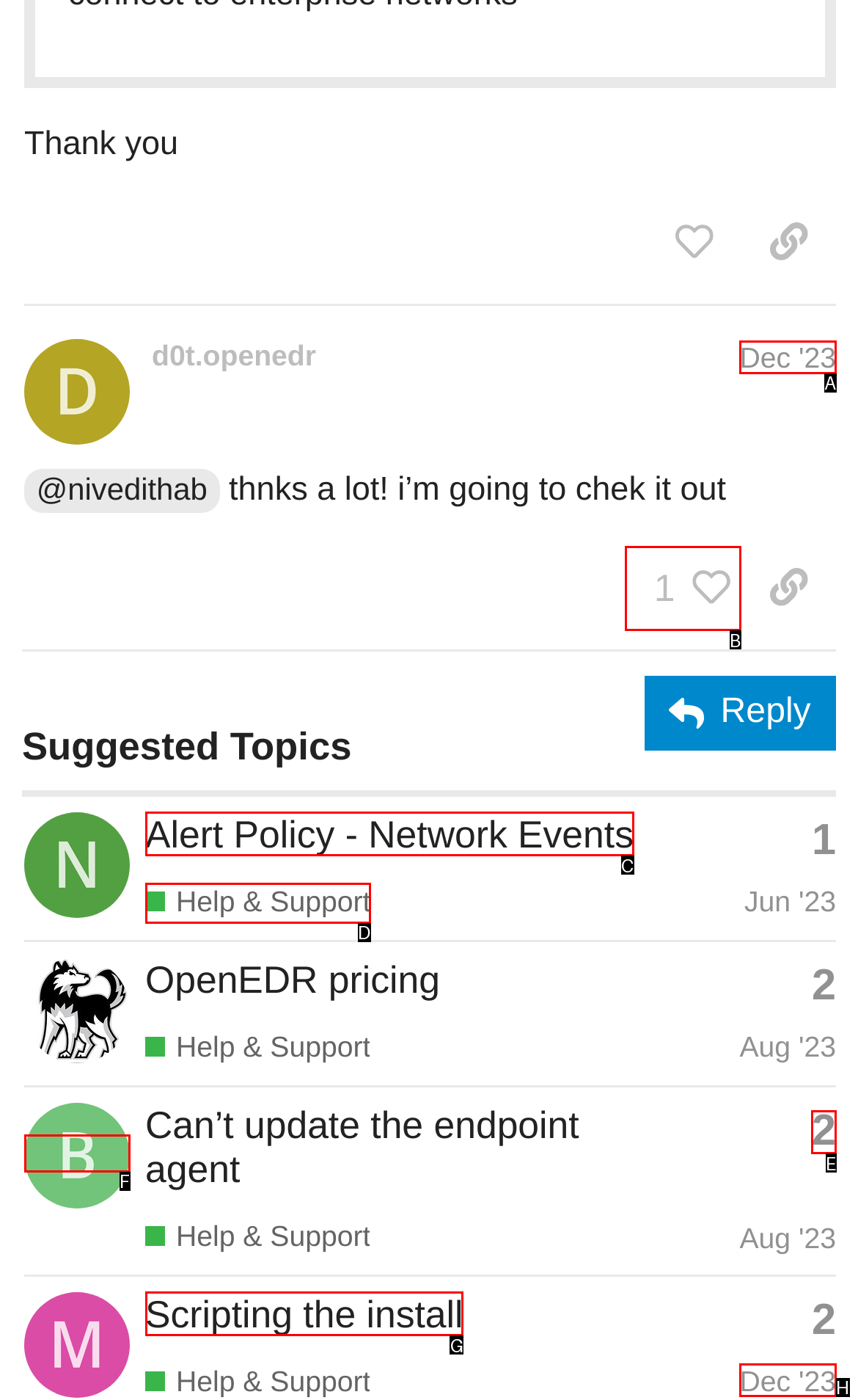Which option best describes: Dec '23
Respond with the letter of the appropriate choice.

A